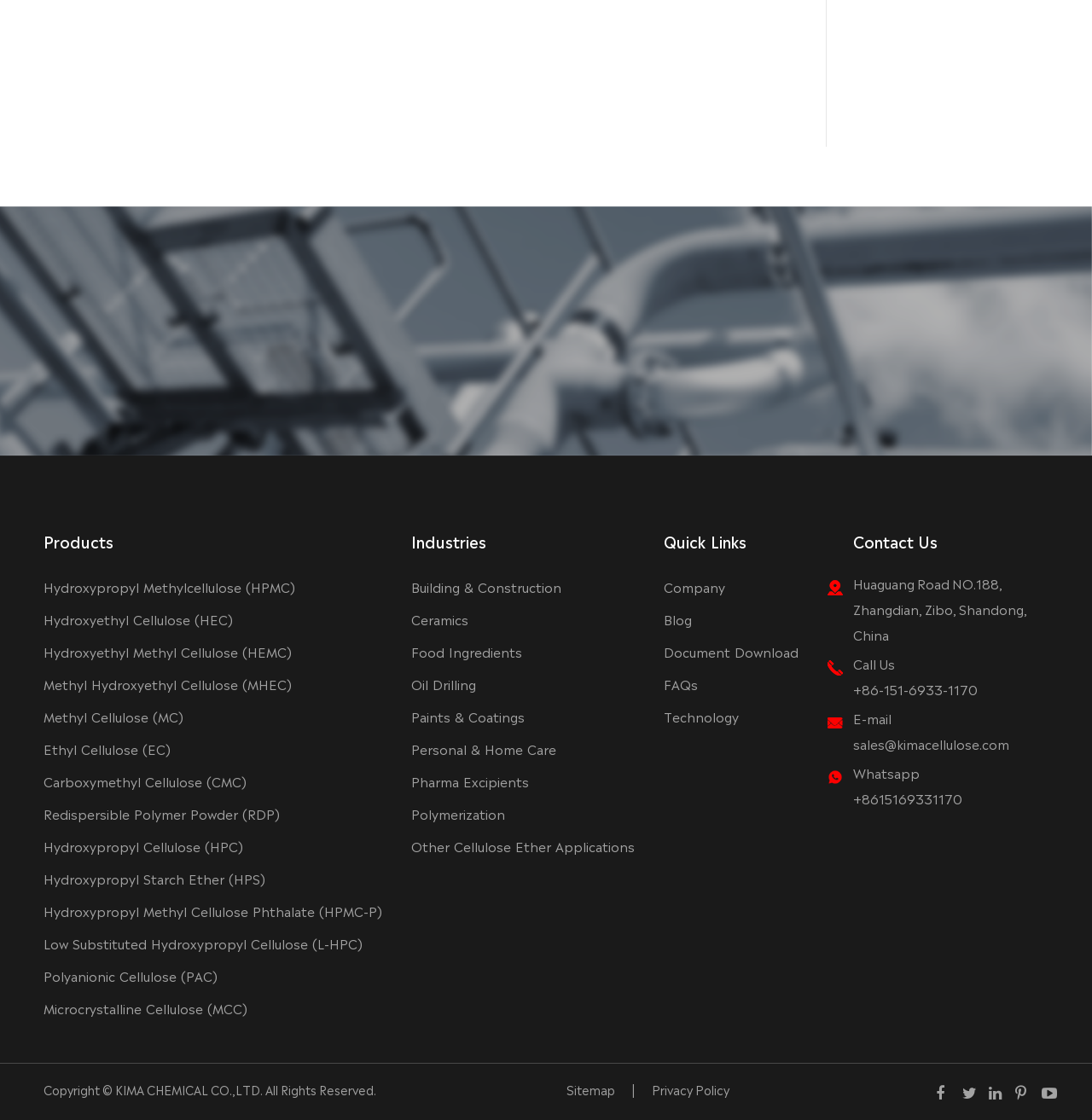Based on the element description: "Food Ingredients", identify the bounding box coordinates for this UI element. The coordinates must be four float numbers between 0 and 1, listed as [left, top, right, bottom].

[0.377, 0.568, 0.581, 0.597]